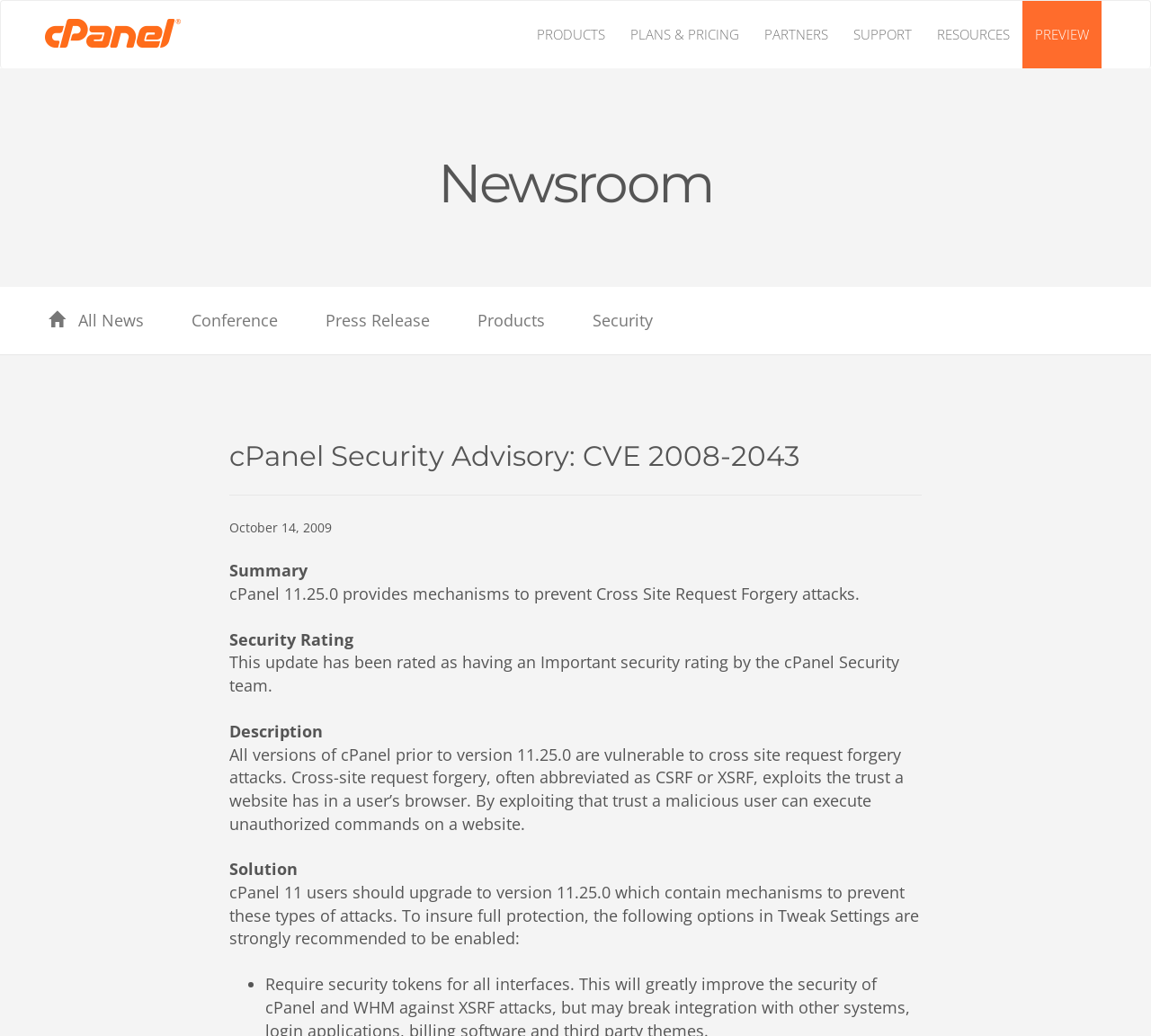Provide a short answer to the following question with just one word or phrase: What is the security rating of this update?

Important